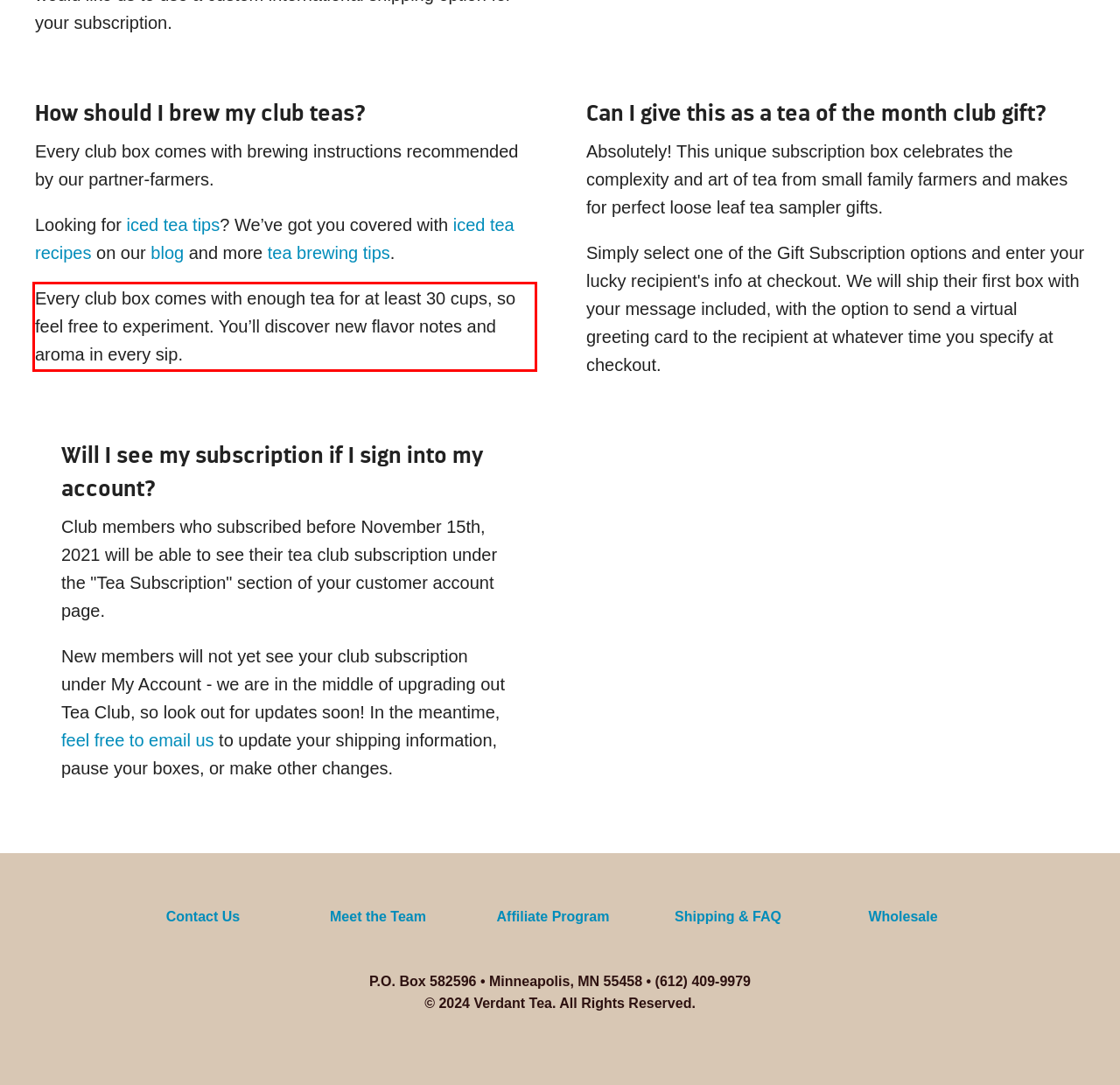Given a screenshot of a webpage, identify the red bounding box and perform OCR to recognize the text within that box.

Every club box comes with enough tea for at least 30 cups, so feel free to experiment. You’ll discover new flavor notes and aroma in every sip.